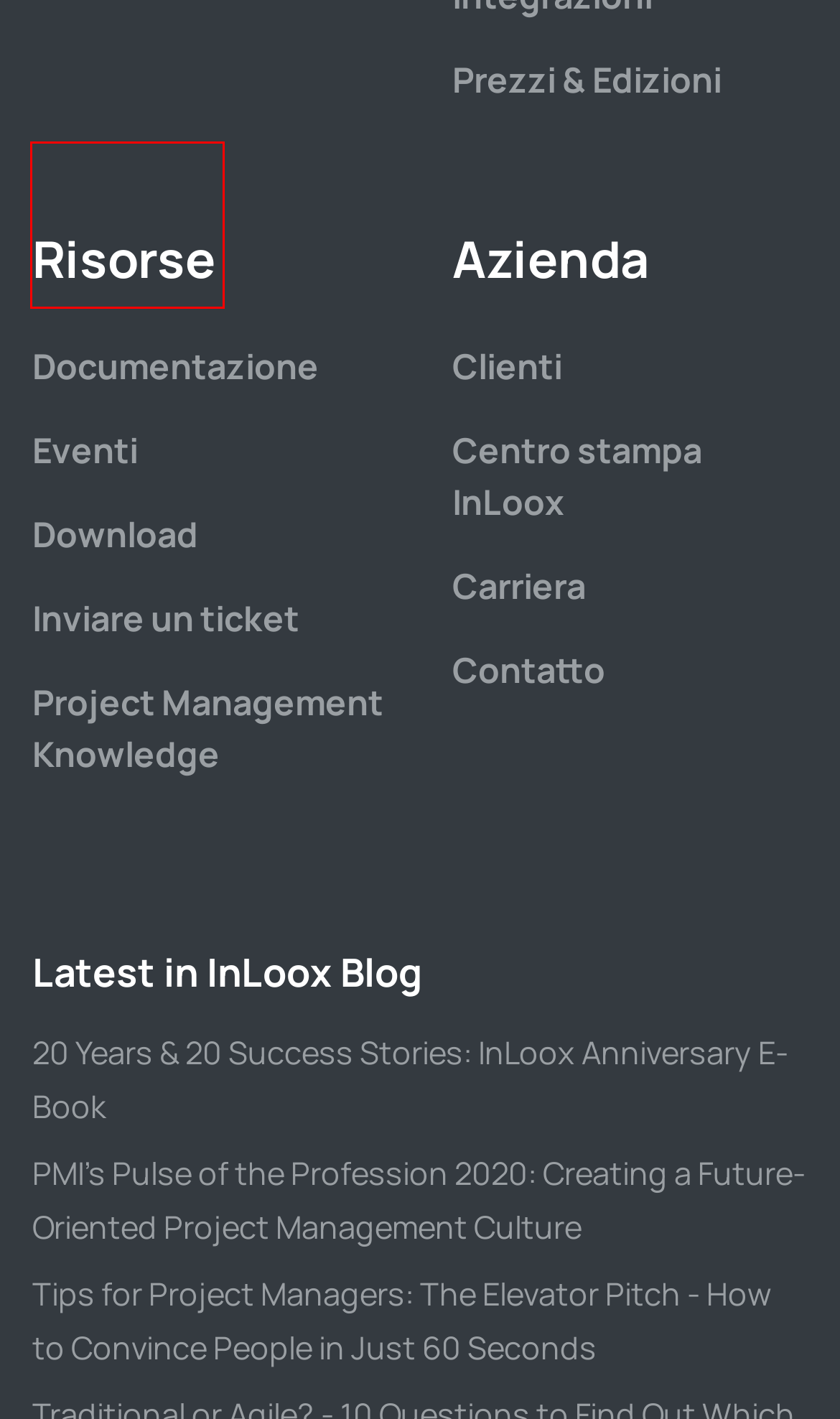You have been given a screenshot of a webpage with a red bounding box around a UI element. Select the most appropriate webpage description for the new webpage that appears after clicking the element within the red bounding box. The choices are:
A. Download di Prodotti InLoox & Software Aggiuntivi | InLoox
B. Software di Gestione Professionale dei Progetti | InLoox
C. Software per gestione, pianificazione e amministrazione di progetto - InLoox
D. Perché InLoox? 5 ragioni per cui dovreste usare InLoox
E. Contatto - InLoox
F. Documentazione | InLoox
G. Risorse | InLoox
H. Project Management Knowledge | InLoox

D